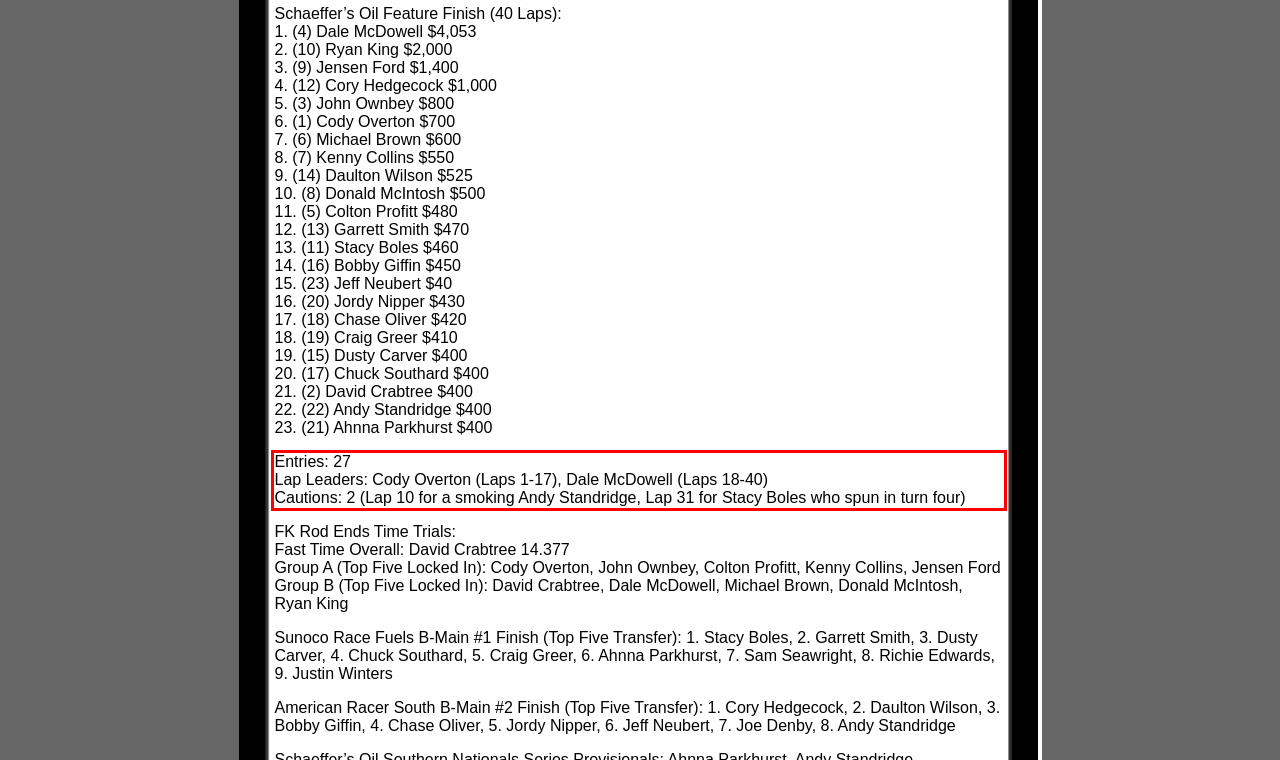Please identify the text within the red rectangular bounding box in the provided webpage screenshot.

Entries: 27 Lap Leaders: Cody Overton (Laps 1-17), Dale McDowell (Laps 18-40) Cautions: 2 (Lap 10 for a smoking Andy Standridge, Lap 31 for Stacy Boles who spun in turn four)